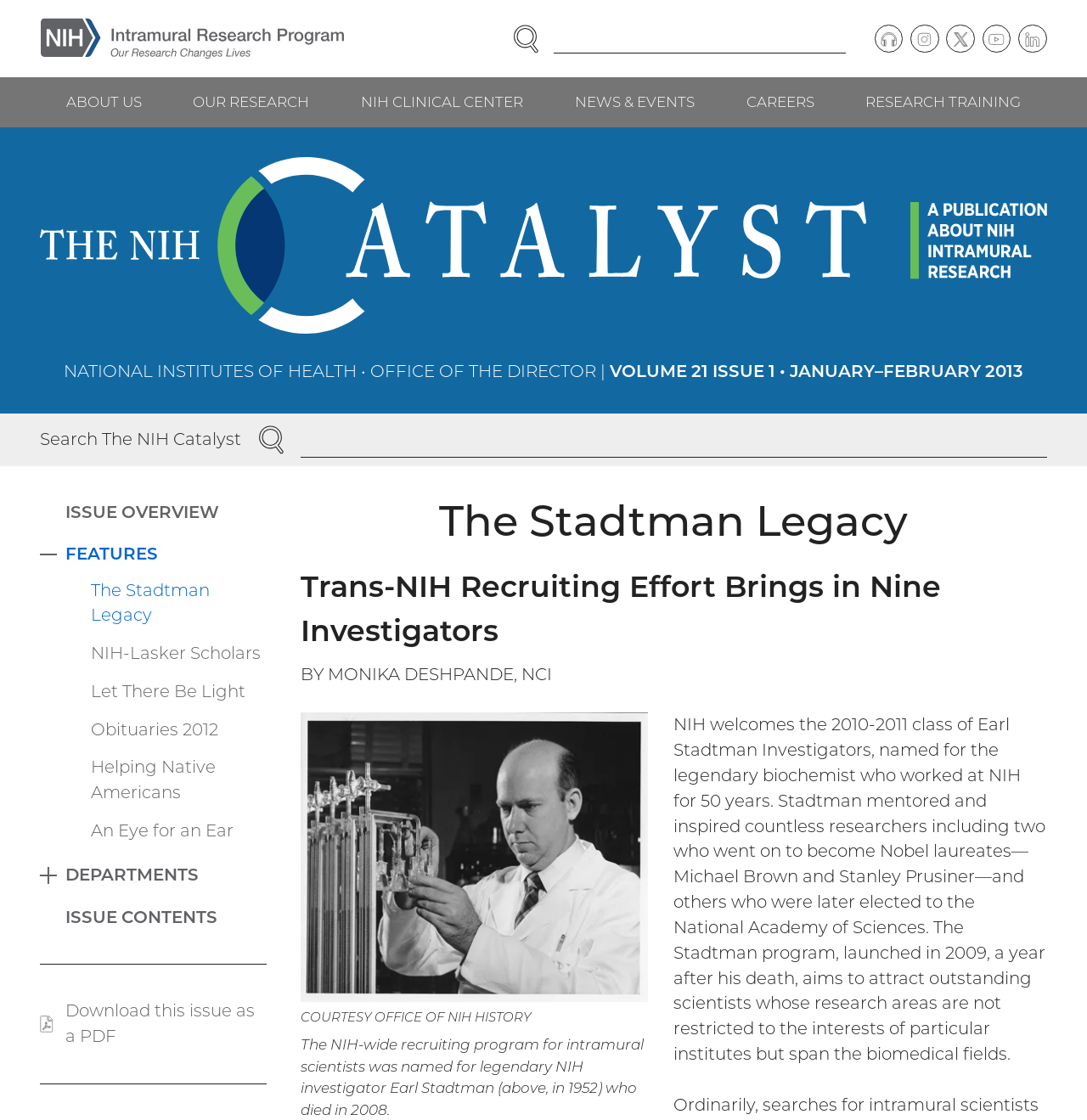Please find the bounding box coordinates of the element's region to be clicked to carry out this instruction: "Click on the 'Plaats reactie' button".

None